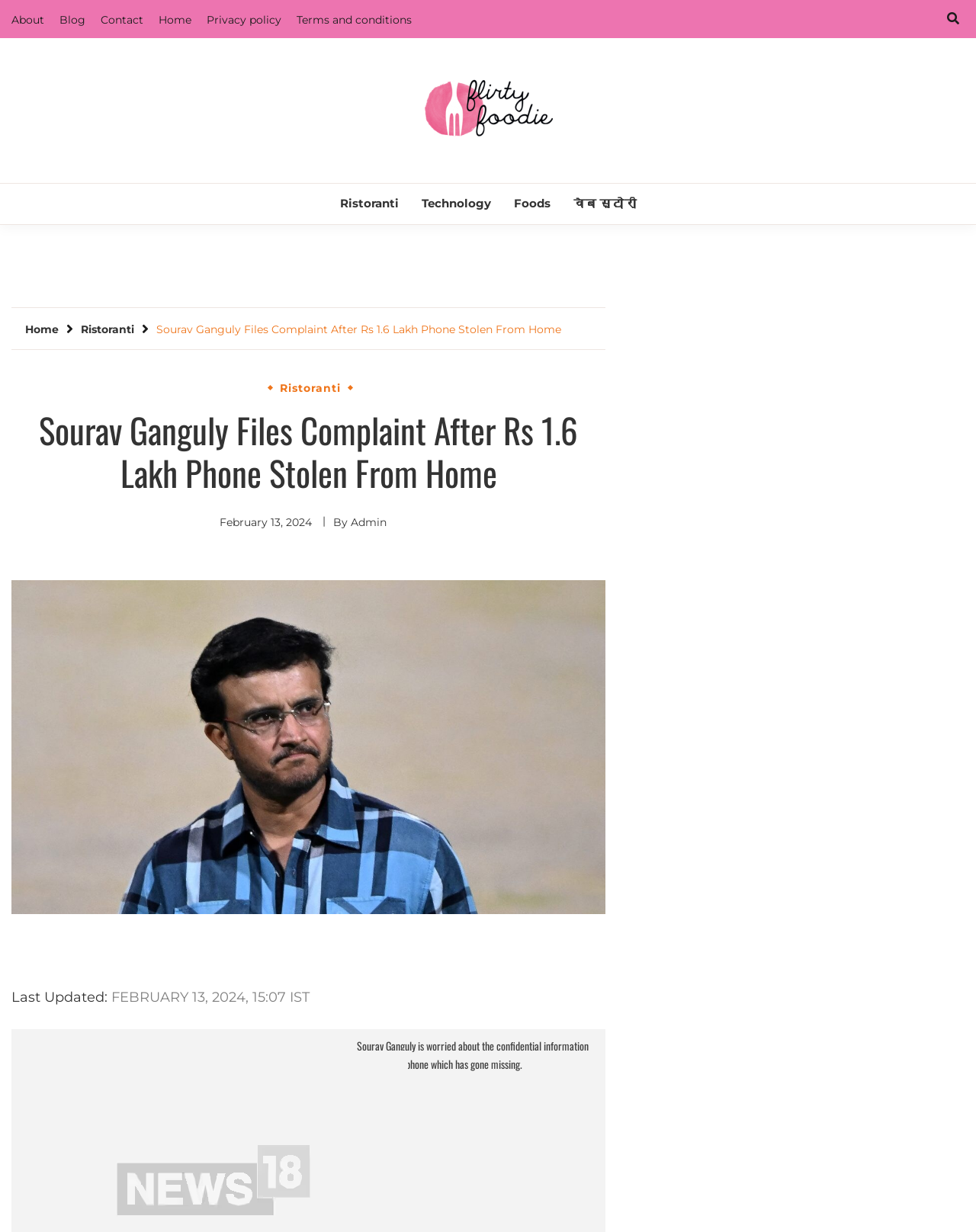Find the bounding box coordinates of the area that needs to be clicked in order to achieve the following instruction: "Read the 'Privacy policy'". The coordinates should be specified as four float numbers between 0 and 1, i.e., [left, top, right, bottom].

[0.212, 0.01, 0.288, 0.021]